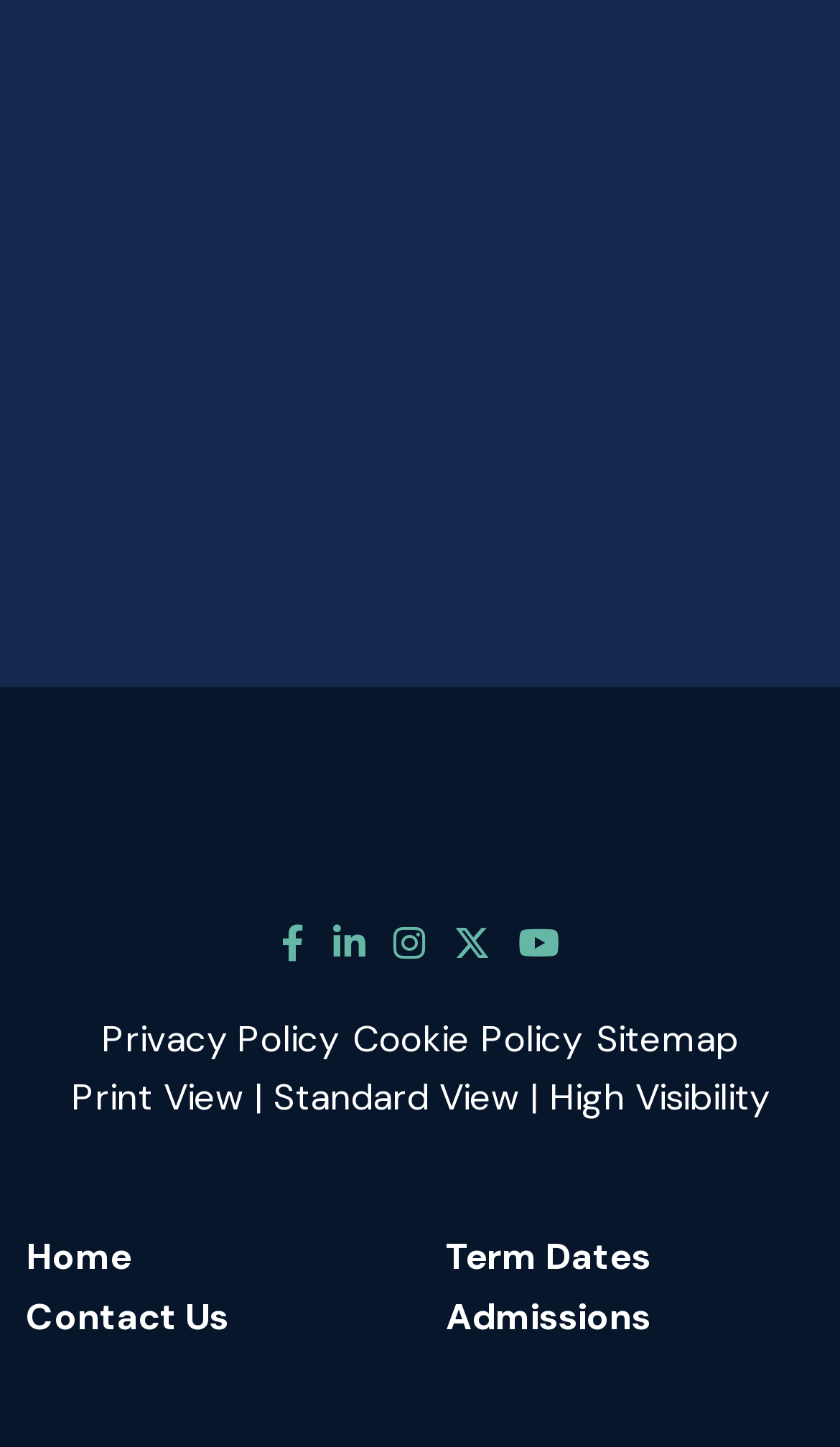What is the position of the 'Home' link?
Examine the webpage screenshot and provide an in-depth answer to the question.

The 'Home' link has a bounding box coordinate of [0.031, 0.852, 0.156, 0.885], which indicates that it is located at the top-left corner of the webpage.